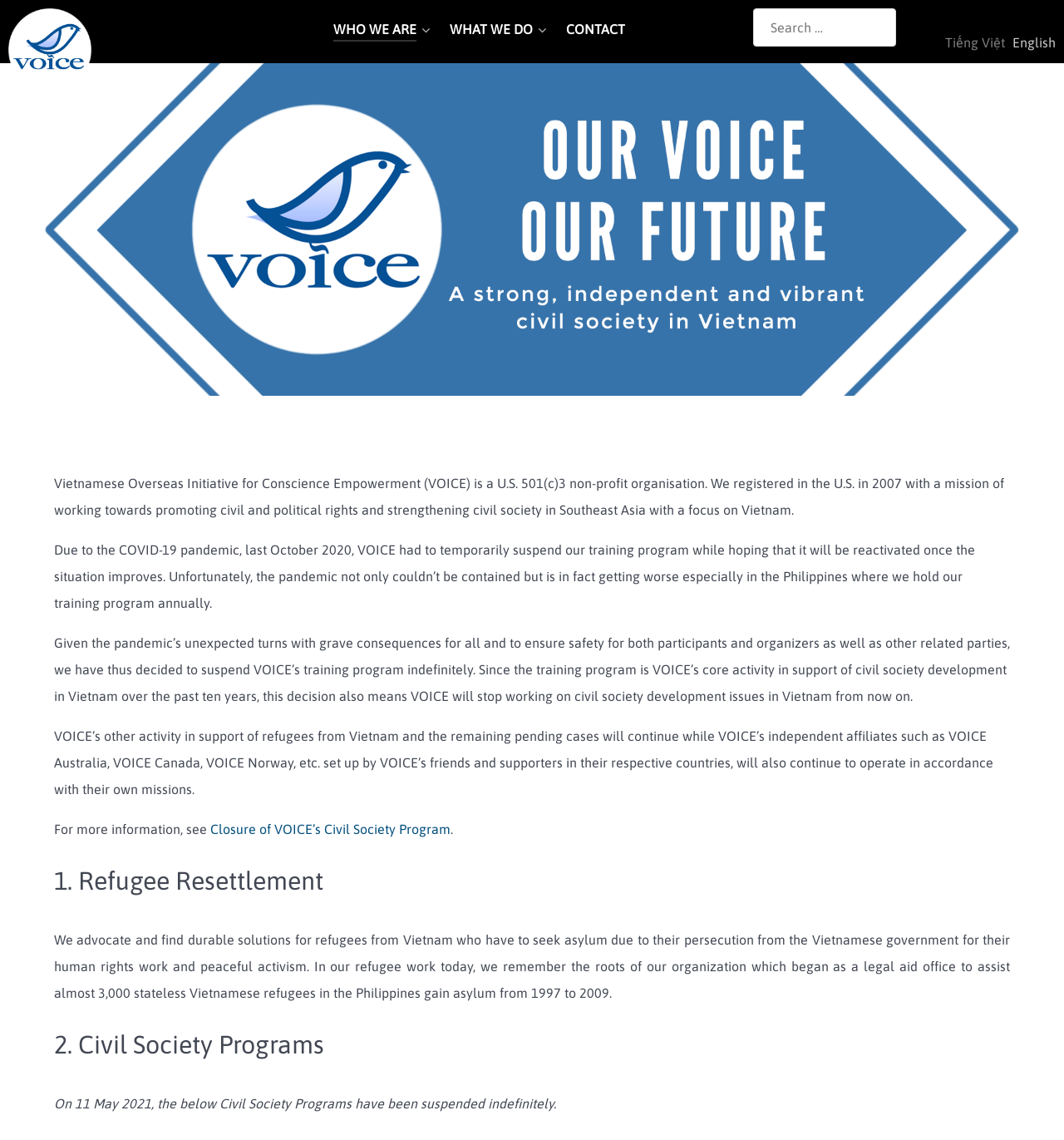Find the bounding box coordinates of the clickable region needed to perform the following instruction: "Learn about Refugee Resettlement". The coordinates should be provided as four float numbers between 0 and 1, i.e., [left, top, right, bottom].

[0.051, 0.751, 0.949, 0.795]